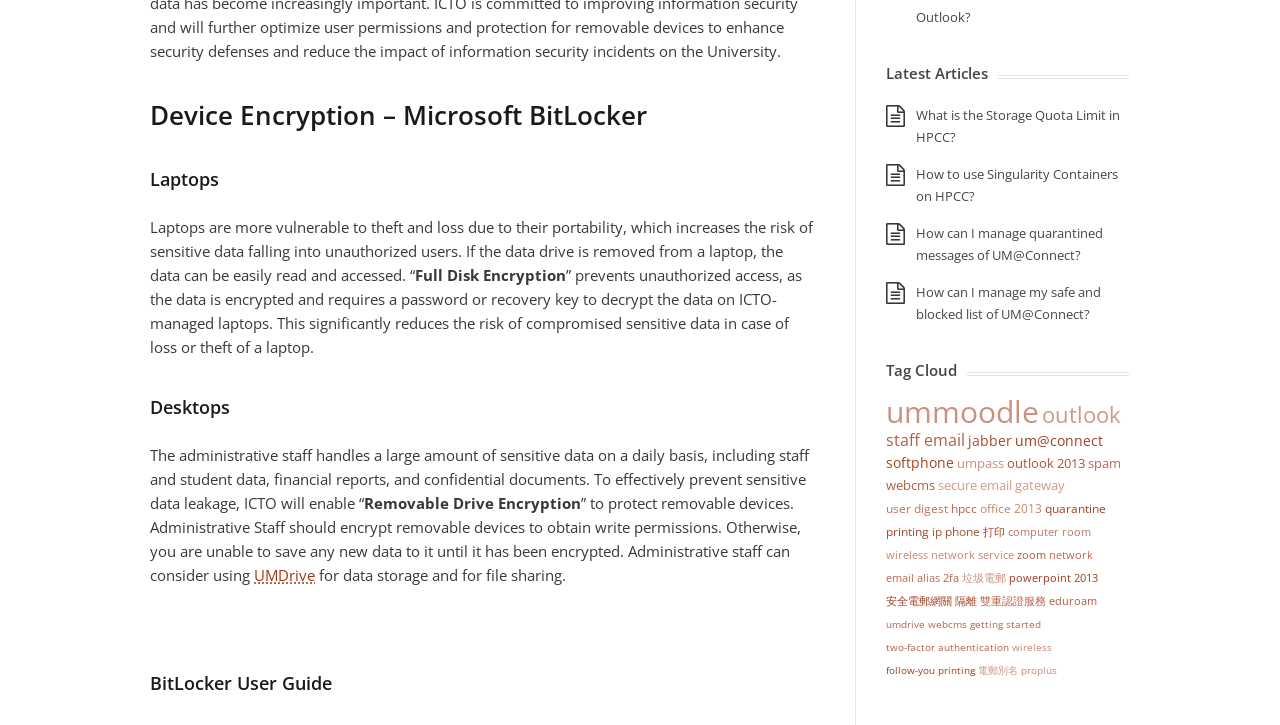Extract the bounding box coordinates of the UI element described by: "Network". The coordinates should include four float numbers ranging from 0 to 1, e.g., [left, top, right, bottom].

[0.819, 0.754, 0.854, 0.775]